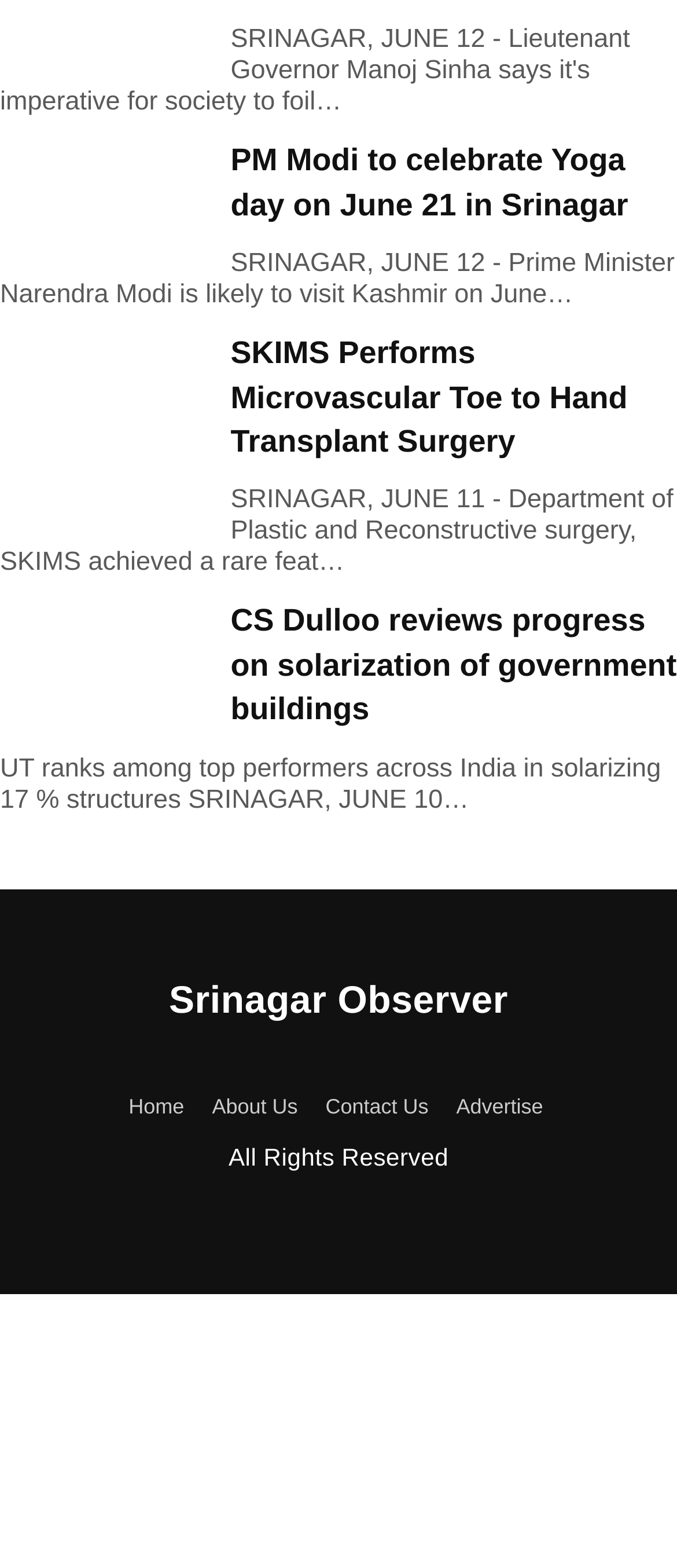Answer the question with a brief word or phrase:
What is the name of the hospital that performed a transplant surgery?

SKIMS